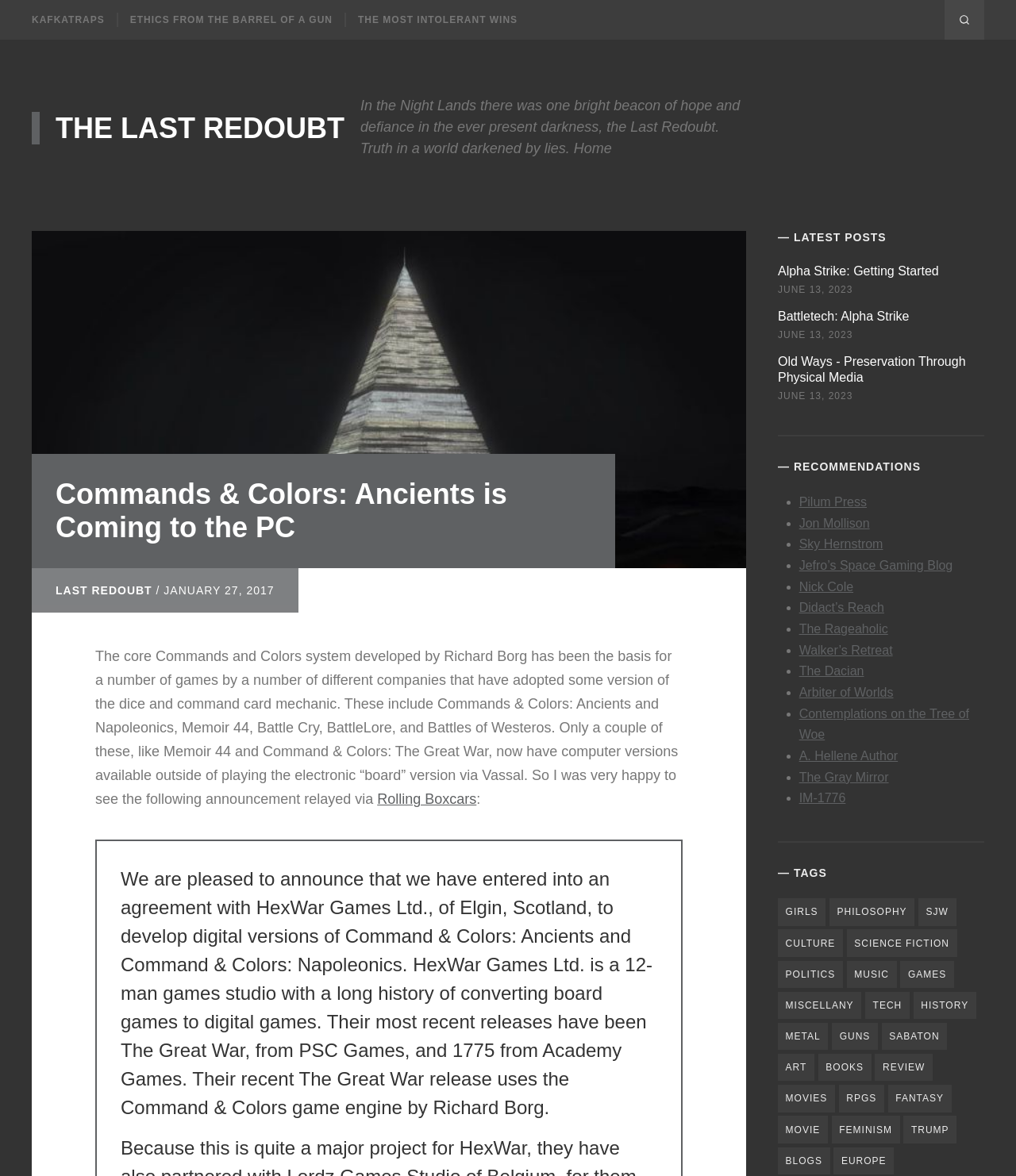What is the title of the main article?
Could you please answer the question thoroughly and with as much detail as possible?

I found the title of the main article by looking at the heading element with the text 'Commands & Colors: Ancients is Coming to the PC' which is located at the top of the webpage.